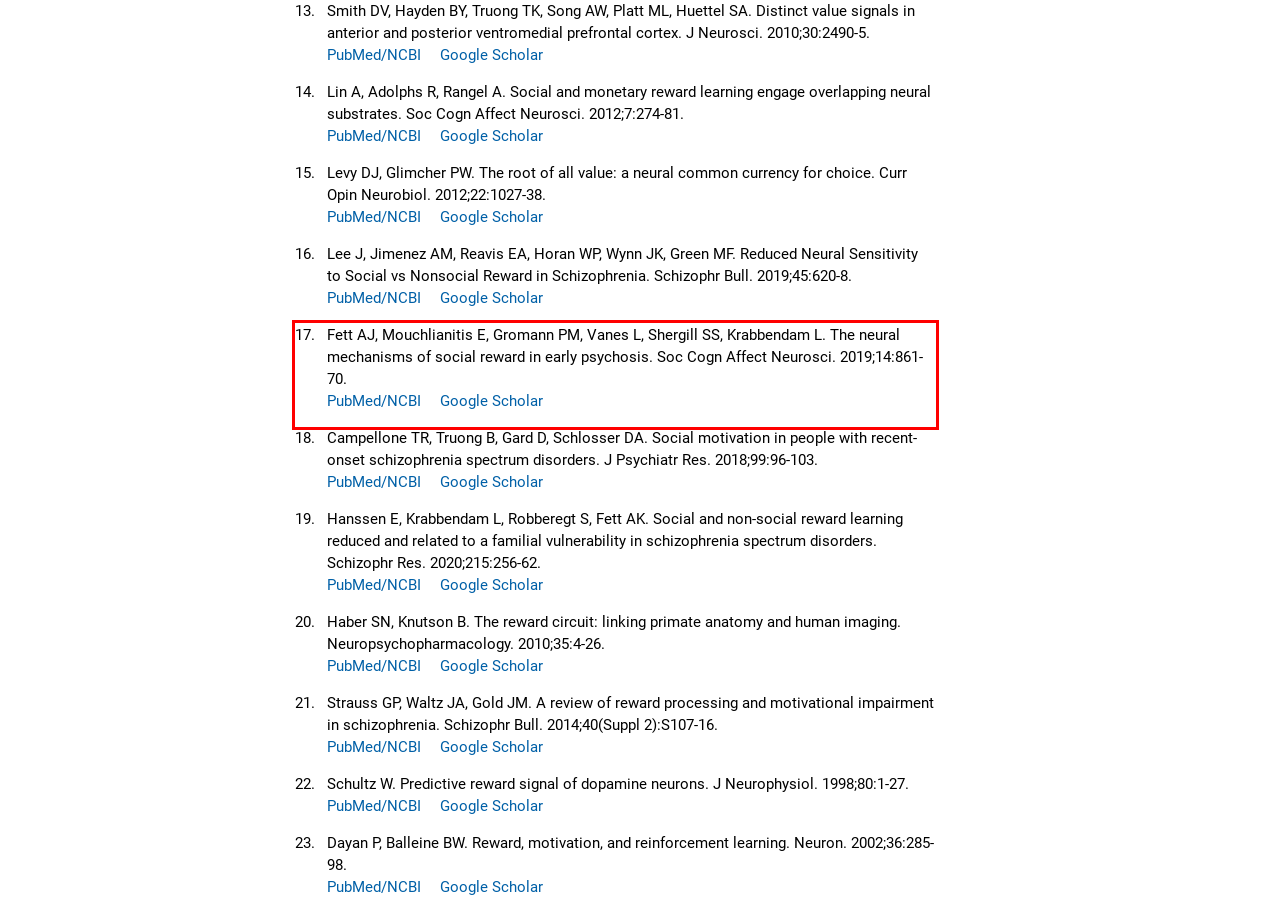Using the webpage screenshot, recognize and capture the text within the red bounding box.

17. Fett AJ, Mouchlianitis E, Gromann PM, Vanes L, Shergill SS, Krabbendam L. The neural mechanisms of social reward in early psychosis. Soc Cogn Affect Neurosci. 2019;14:861-70. PubMed/NCBI Google Scholar